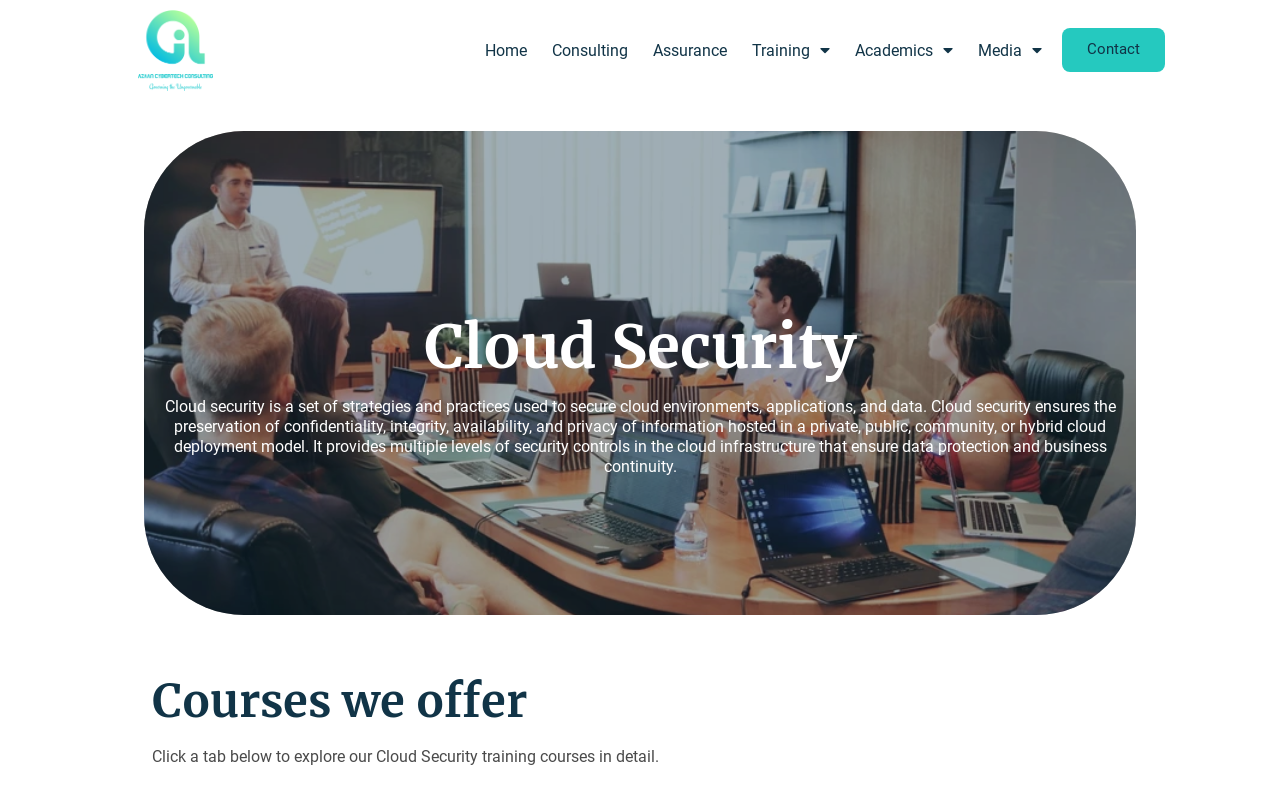Bounding box coordinates are specified in the format (top-left x, top-left y, bottom-right x, bottom-right y). All values are floating point numbers bounded between 0 and 1. Please provide the bounding box coordinate of the region this sentence describes: Assurance

[0.51, 0.051, 0.568, 0.076]